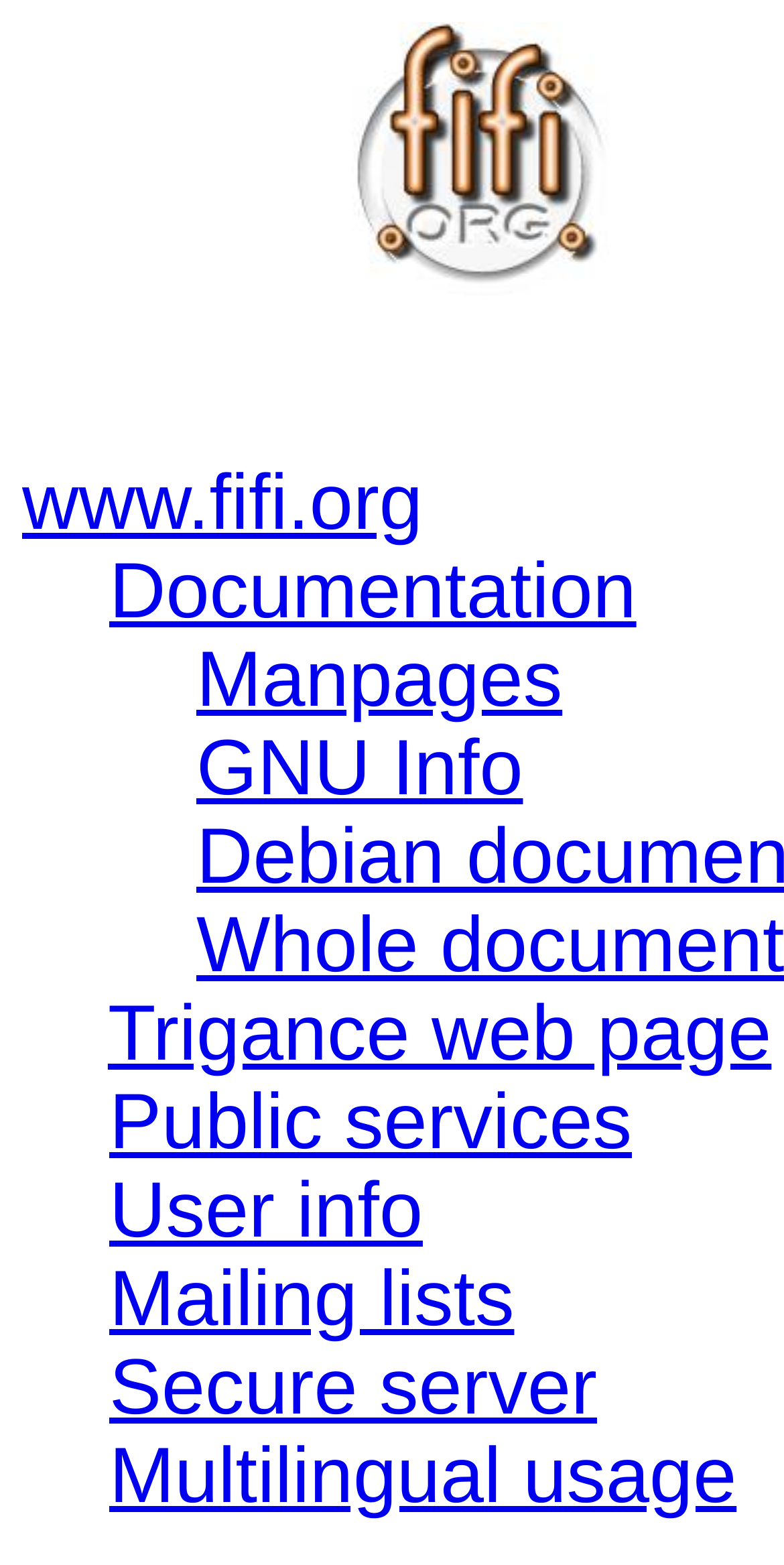What is the second link from the top?
Please provide a single word or phrase as your answer based on the image.

Documentation